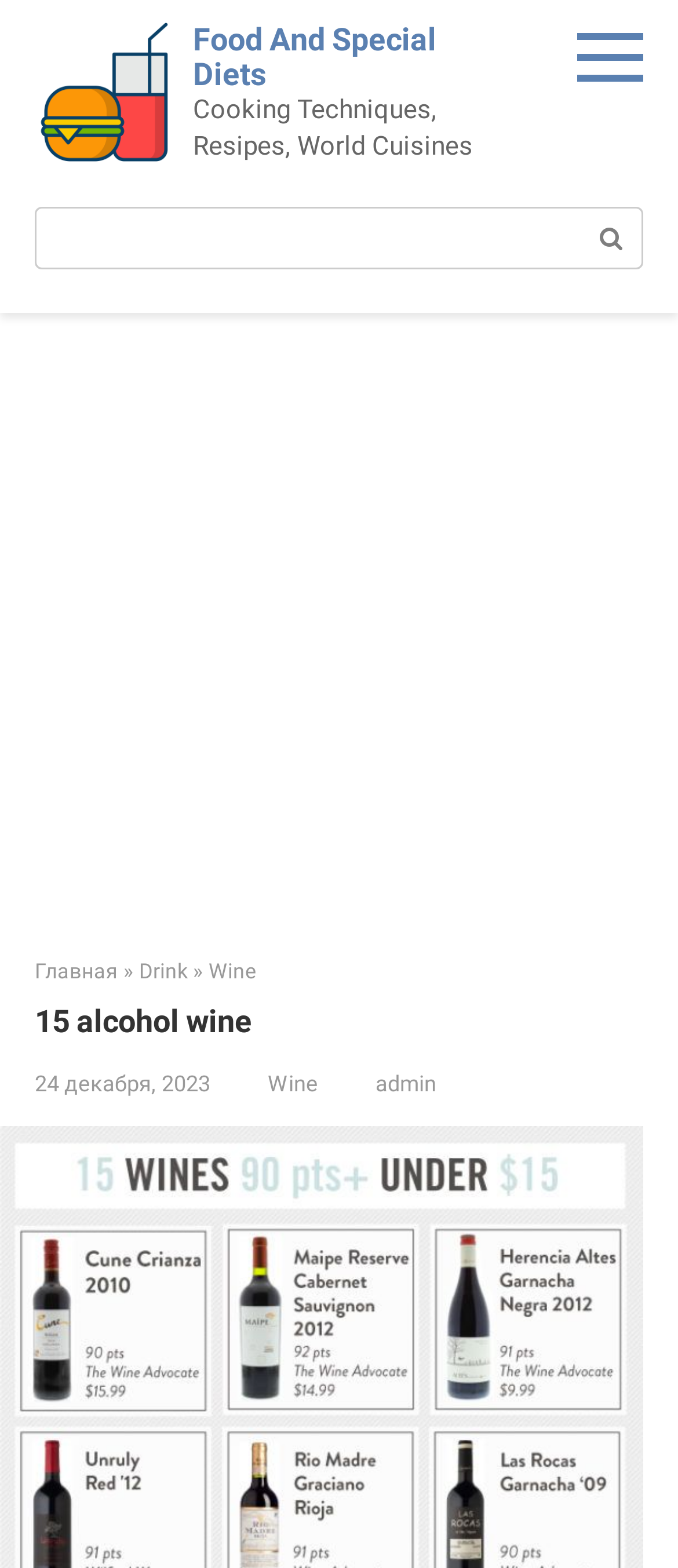Bounding box coordinates are specified in the format (top-left x, top-left y, bottom-right x, bottom-right y). All values are floating point numbers bounded between 0 and 1. Please provide the bounding box coordinate of the region this sentence describes: parent_node: Поиск:

[0.856, 0.133, 0.946, 0.171]